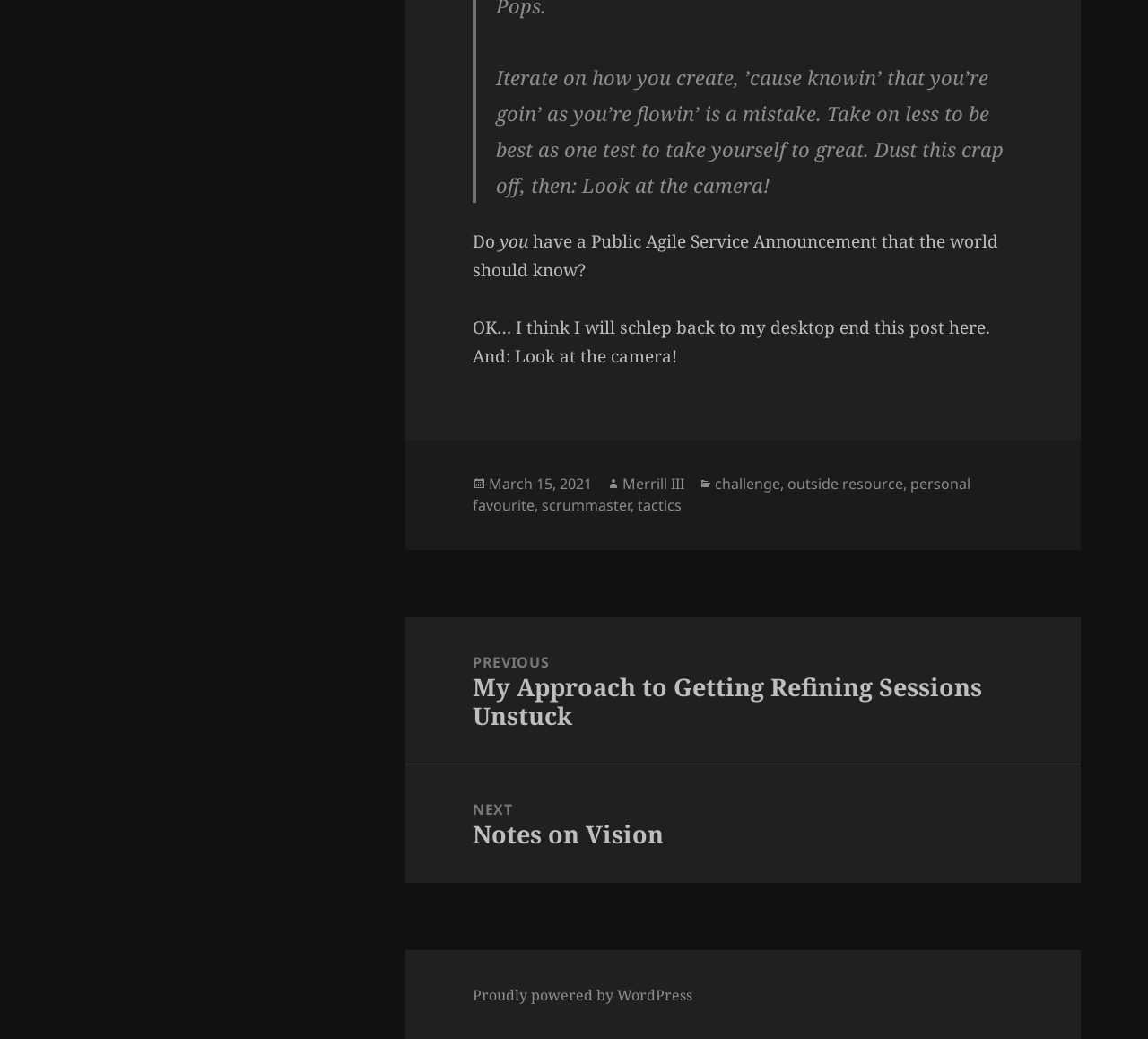What is the date of the post?
Look at the screenshot and give a one-word or phrase answer.

March 15, 2021